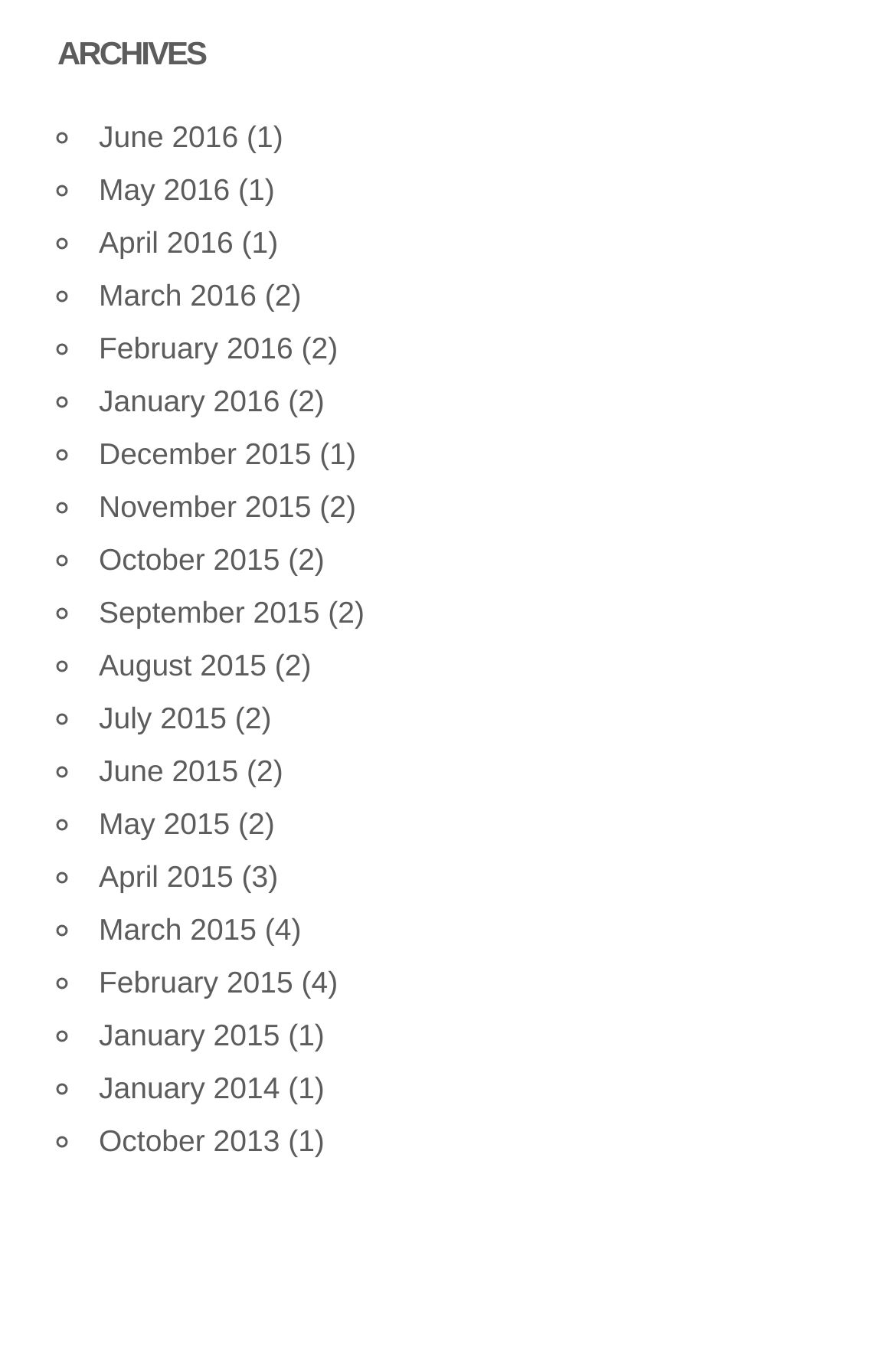How many months are available in 2015?
Provide a thorough and detailed answer to the question.

I counted the number of links on the webpage that correspond to months in 2015 and found that there are 12 months available.